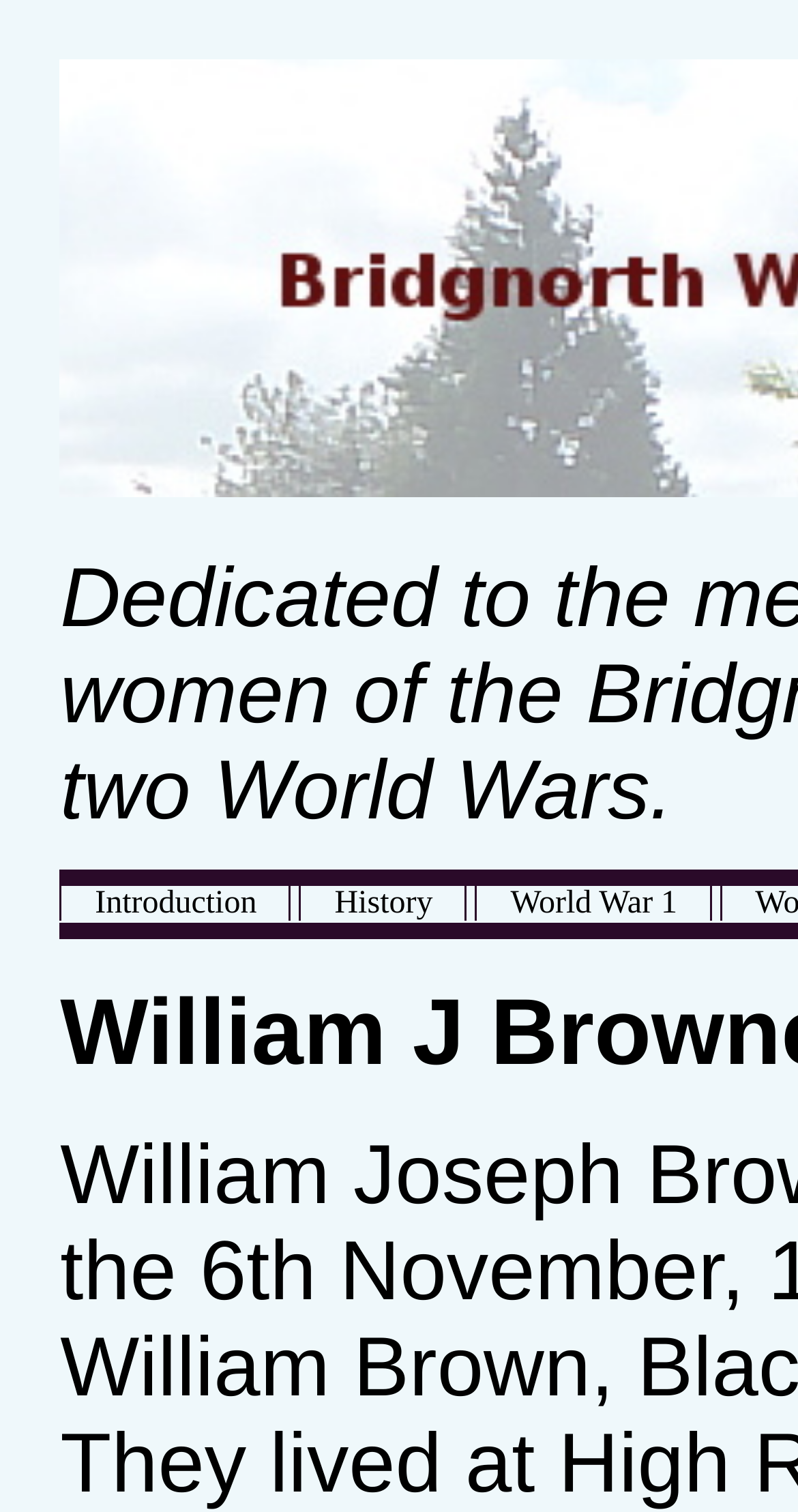Please determine the bounding box coordinates for the UI element described here. Use the format (top-left x, top-left y, bottom-right x, bottom-right y) with values bounded between 0 and 1: History

[0.378, 0.581, 0.583, 0.615]